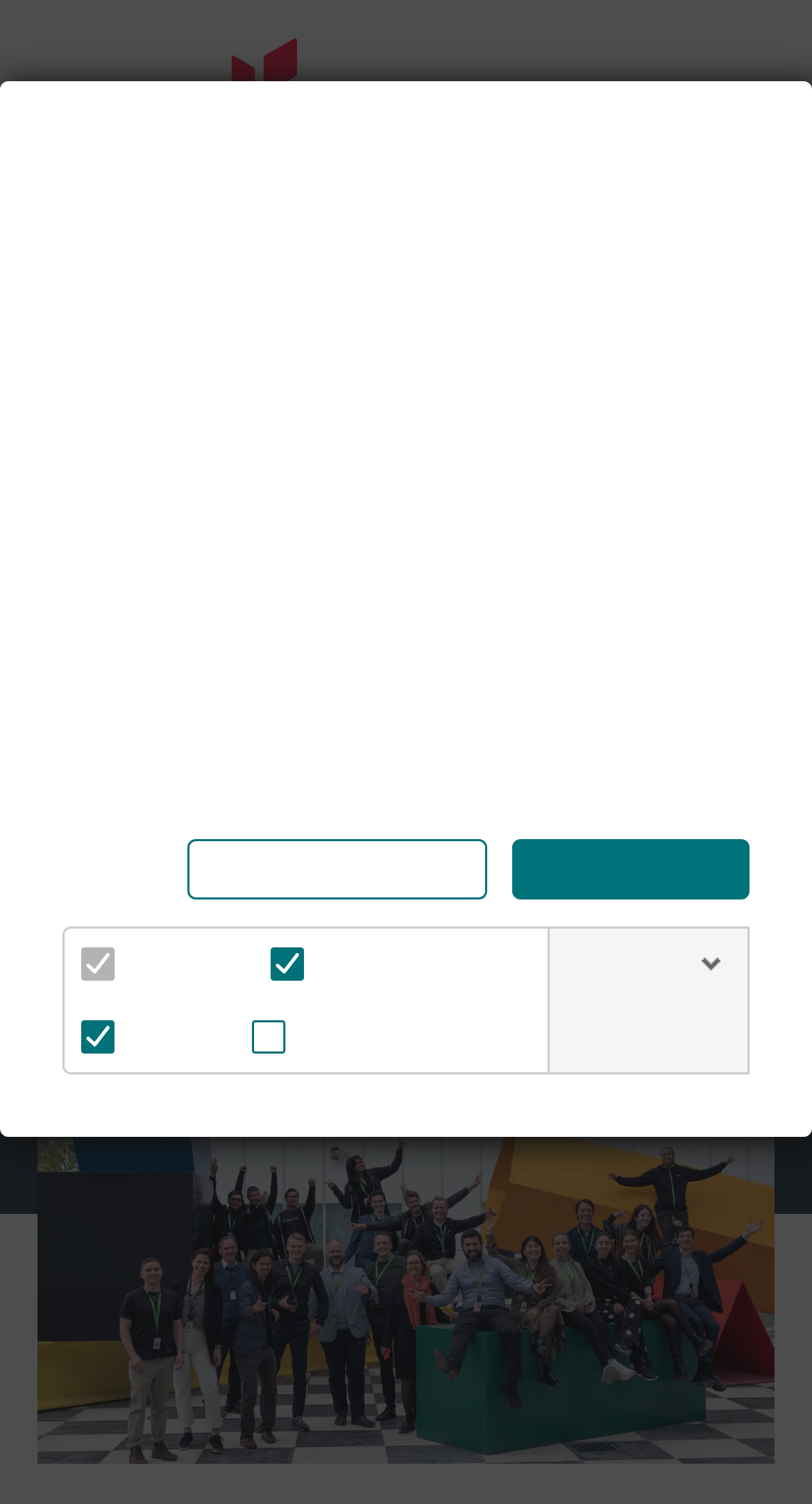Based on the visual content of the image, answer the question thoroughly: What is the date of the last modification of the webpage?

I found the answer by examining the section of the webpage that displays the last modified date. The text 'LAST MODIFIED' is followed by the date '10 OCTOBER 2022'.